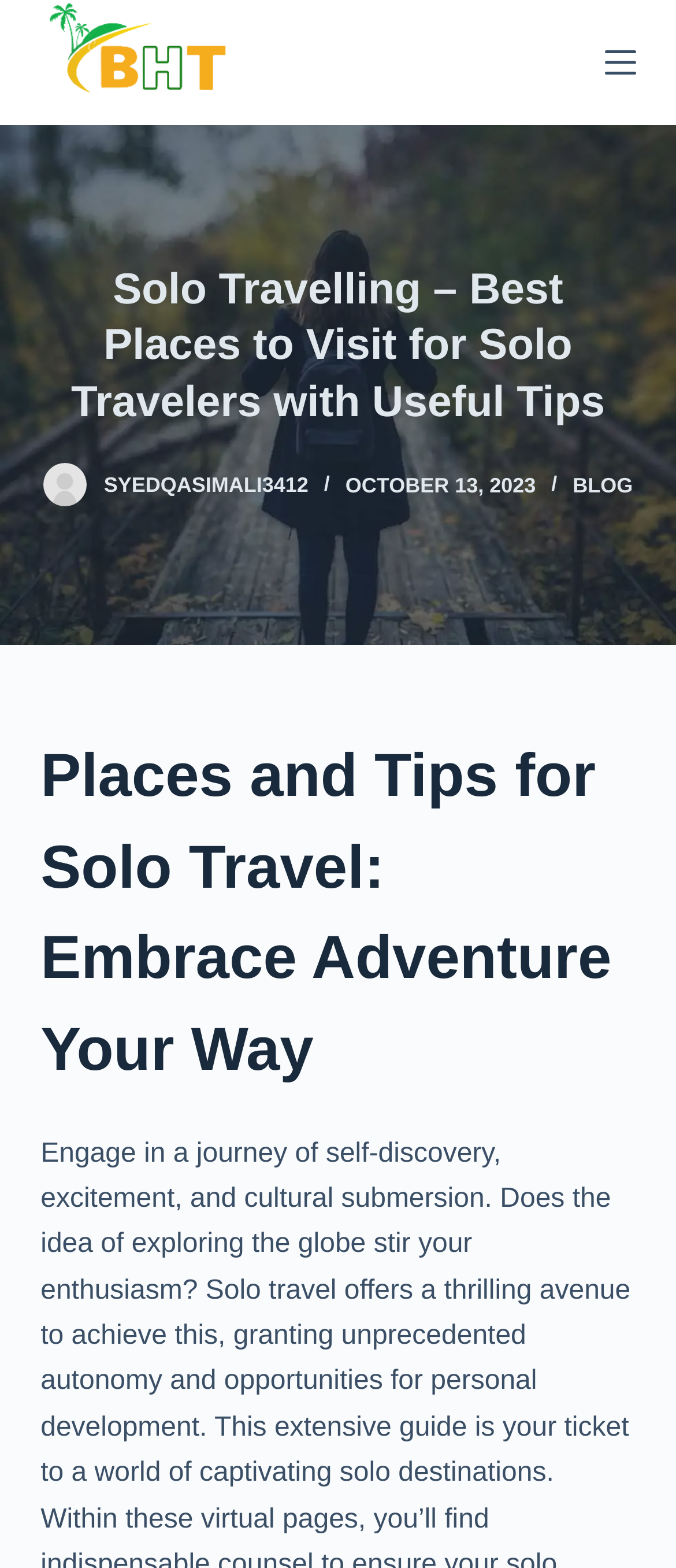Offer a thorough description of the webpage.

The webpage is about solo travel, with a focus on best places to visit and essential tips for solo travelers. At the top left corner, there is a "Skip to content" link. Next to it, on the top center, is a link with an image that says "Beyond Horizon Trips Start Exploring with us". On the top right corner, there is a "Menu" button.

Below the top section, there is a large image that spans the entire width of the page, showcasing solo travel destinations. Above this image, there is a header section that contains a heading that reads "Solo Travelling – Best Places to Visit for Solo Travelers with Useful Tips". 

To the right of the heading, there are three links: one with an image and text "syedqasimali3412", another with text "SYEDQASIMALI3412", and a third with text "BLOG". Between the second and third links, there is a timestamp that reads "OCTOBER 13, 2023".

Below the header section, there is a subheading that reads "Places and Tips for Solo Travel: Embrace Adventure Your Way".